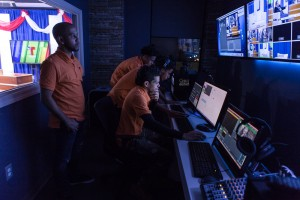How many screens are visible in the scene?
Based on the visual, give a brief answer using one word or a short phrase.

multiple